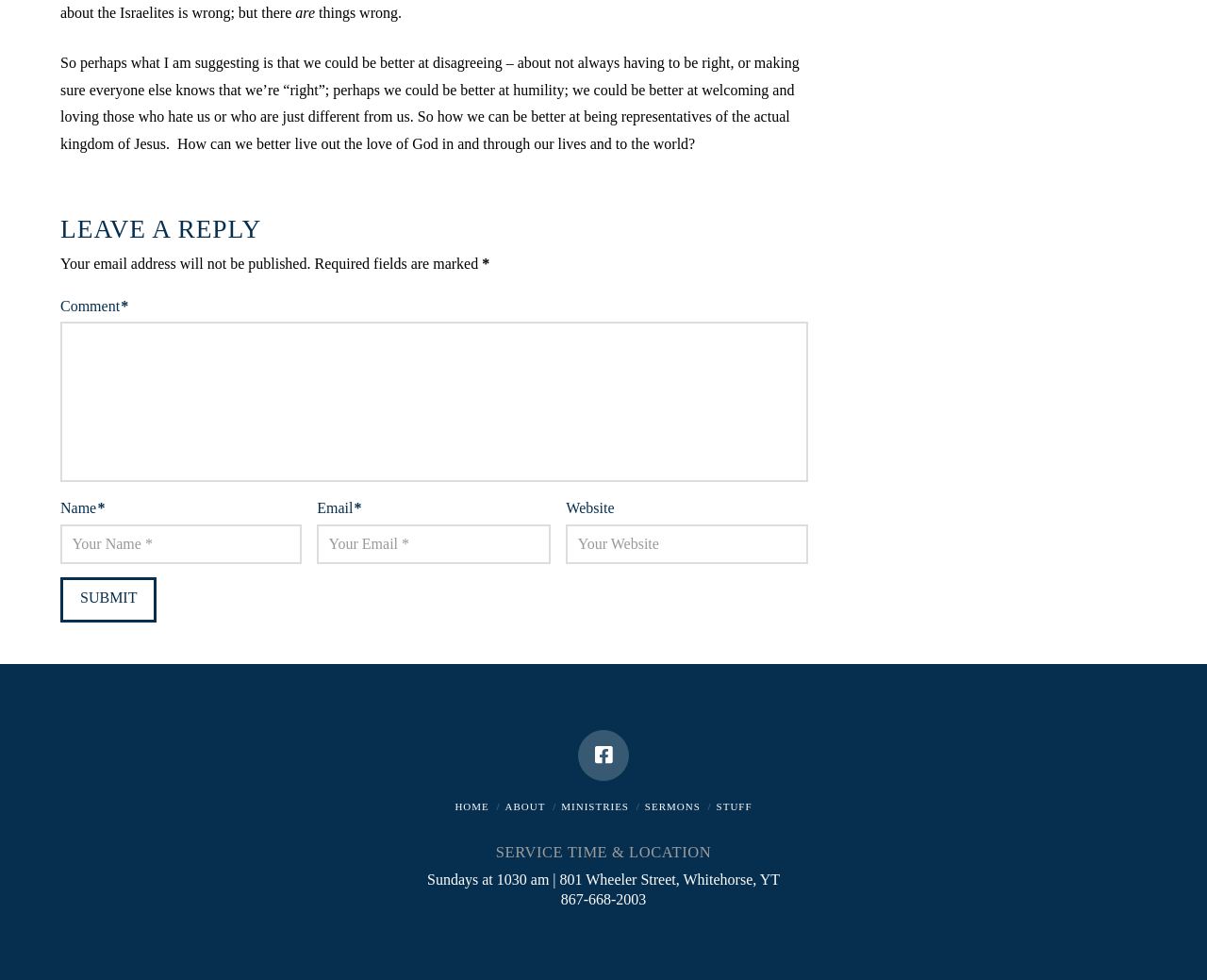Locate the coordinates of the bounding box for the clickable region that fulfills this instruction: "Leave a comment".

None